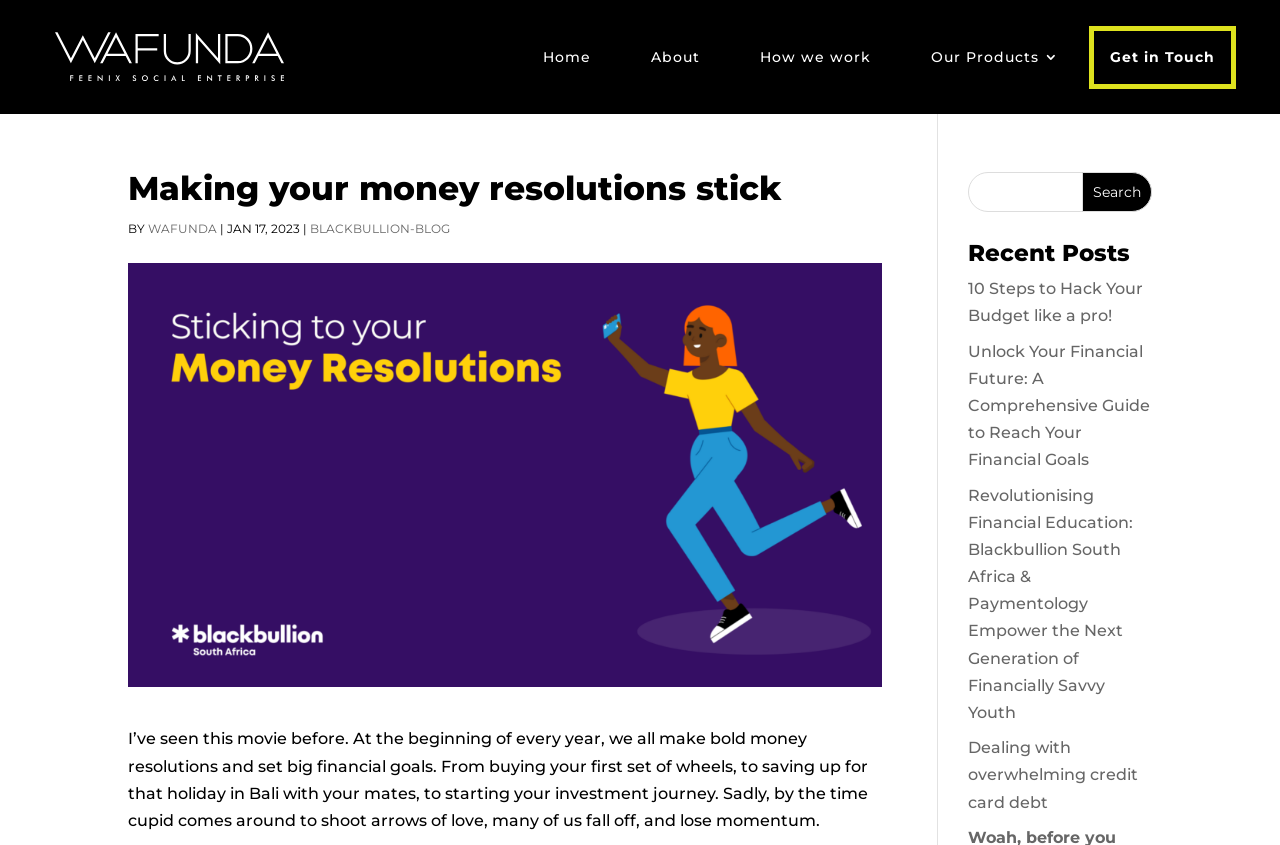Can you provide the bounding box coordinates for the element that should be clicked to implement the instruction: "search for something"?

[0.846, 0.204, 0.9, 0.251]